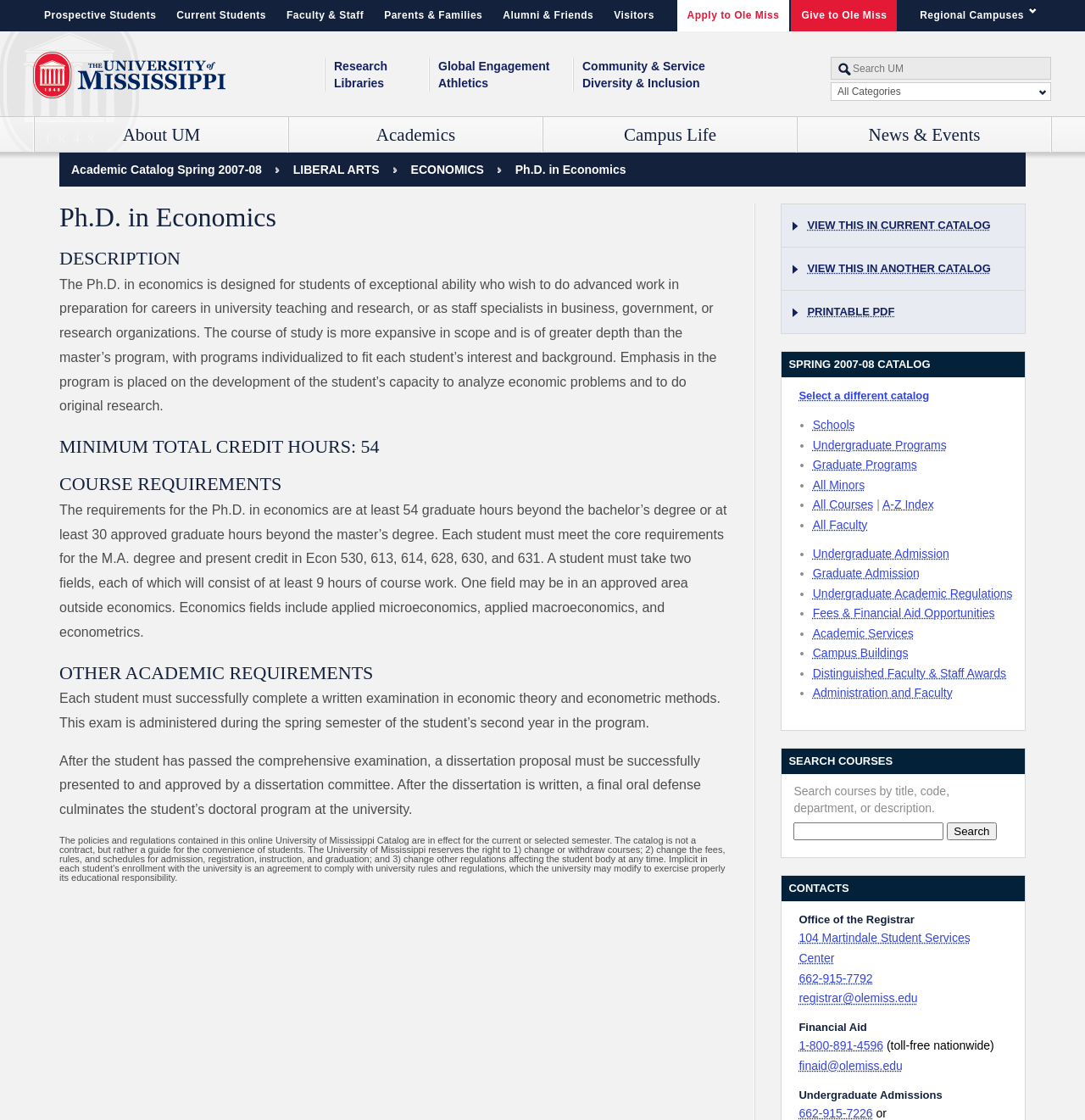Please locate the bounding box coordinates of the element that needs to be clicked to achieve the following instruction: "Check the University of Mississippi logo". The coordinates should be four float numbers between 0 and 1, i.e., [left, top, right, bottom].

[0.03, 0.046, 0.208, 0.089]